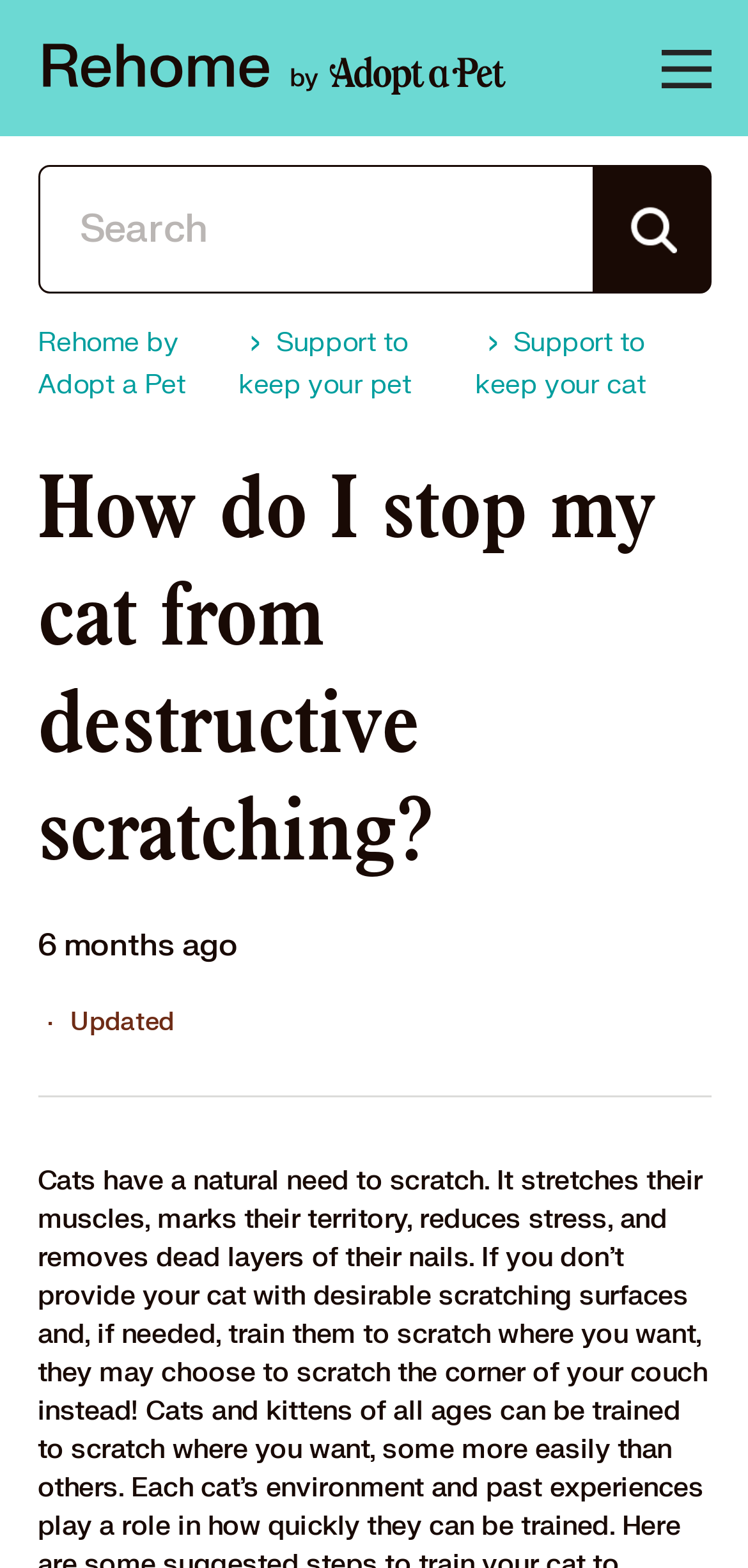Identify the bounding box of the UI component described as: "title="Home"".

[0.05, 0.024, 0.678, 0.062]